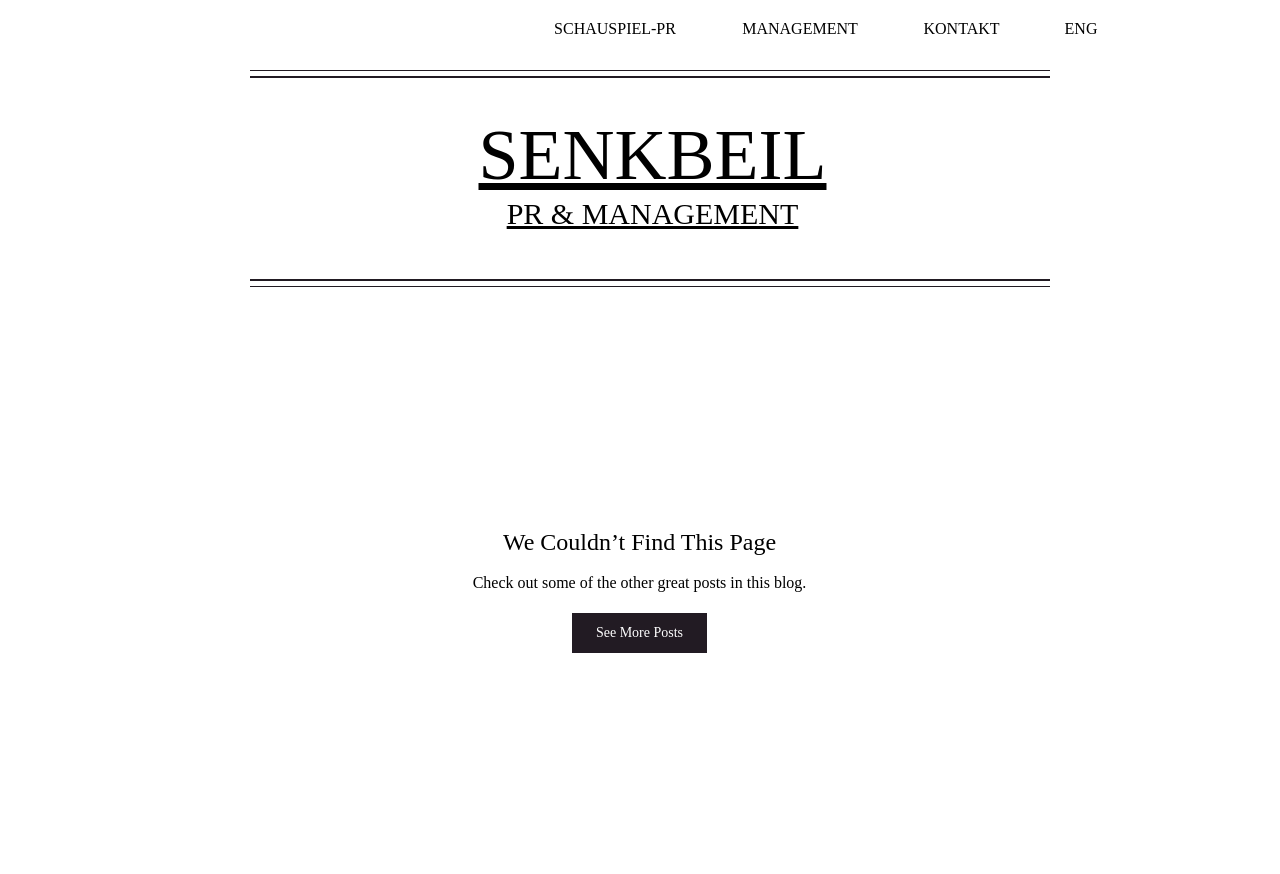How many headings are there on the page?
Look at the screenshot and give a one-word or phrase answer.

2